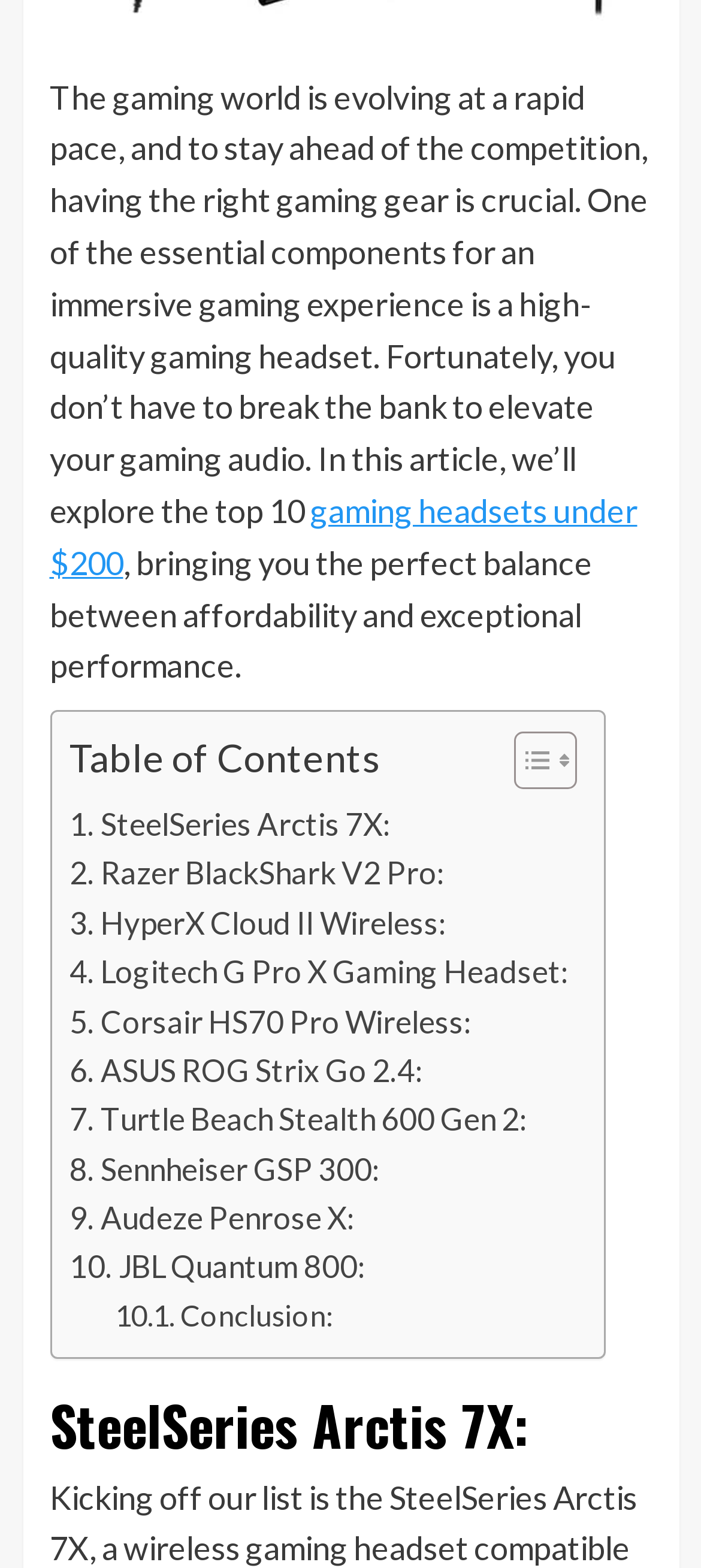Respond to the following question using a concise word or phrase: 
Is there a conclusion section in the article?

Yes